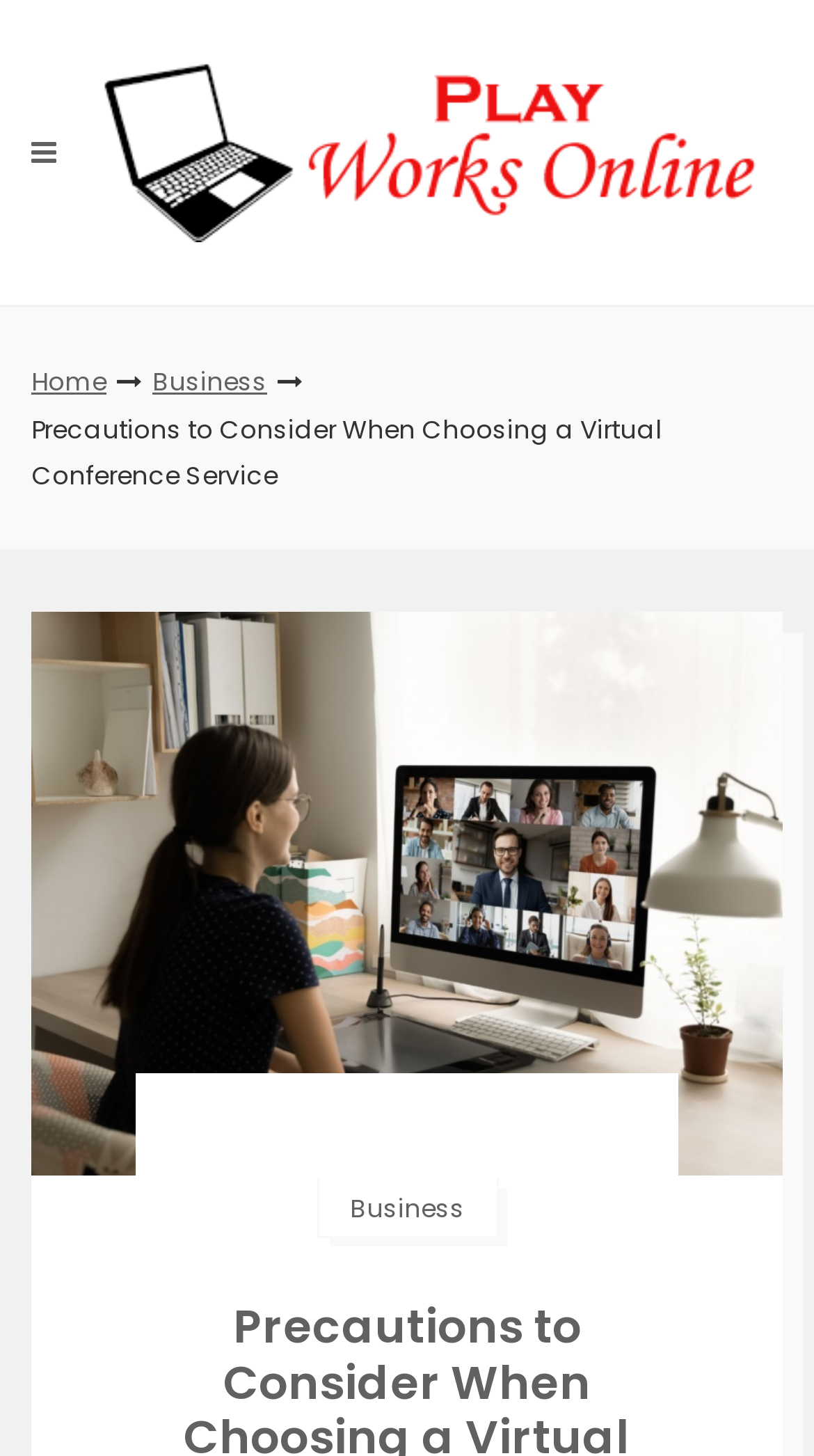Provide a thorough description of this webpage.

The webpage appears to be a blog or article page, with a focus on providing tips and information related to virtual conference services and PPC advertising agencies. 

At the top left of the page, there is a small icon represented by '\uf0c9', which is likely a logo or a navigation button. Next to it, there is a link with the title "Play Works Online – tips to Find the Best PPC Advertising Agencies Now", which is accompanied by an image with the same title. This image is likely a logo or a banner for the website.

Below the logo and image, there are three navigation links: "Home" and "Business" on the left, and another "Business" link on the right. The main content of the page is headed by a title "Precautions to Consider When Choosing a Virtual Conference Service", which is a prominent heading that spans across most of the page width.